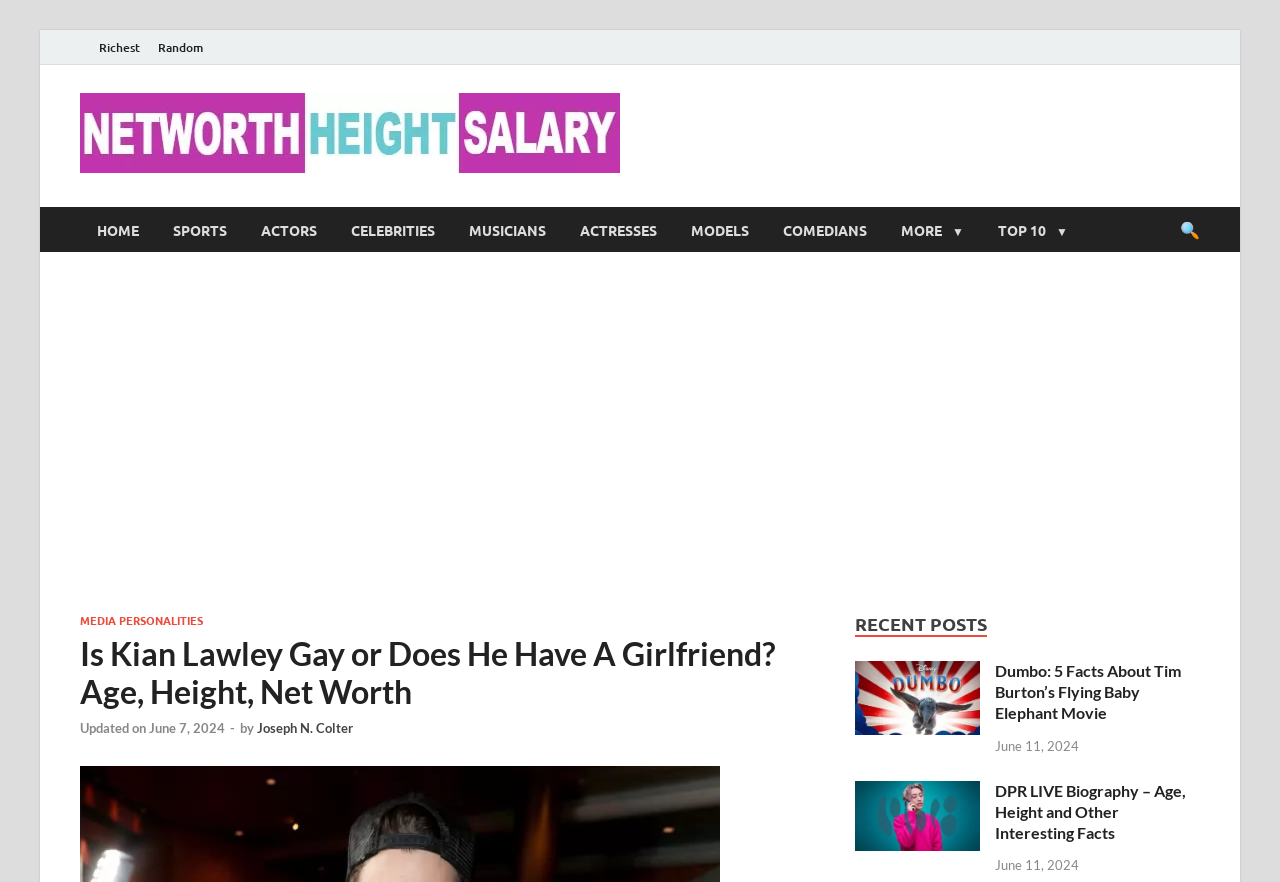Please locate the bounding box coordinates of the element that should be clicked to complete the given instruction: "Explore the 'ACTORS' category".

[0.191, 0.235, 0.261, 0.286]